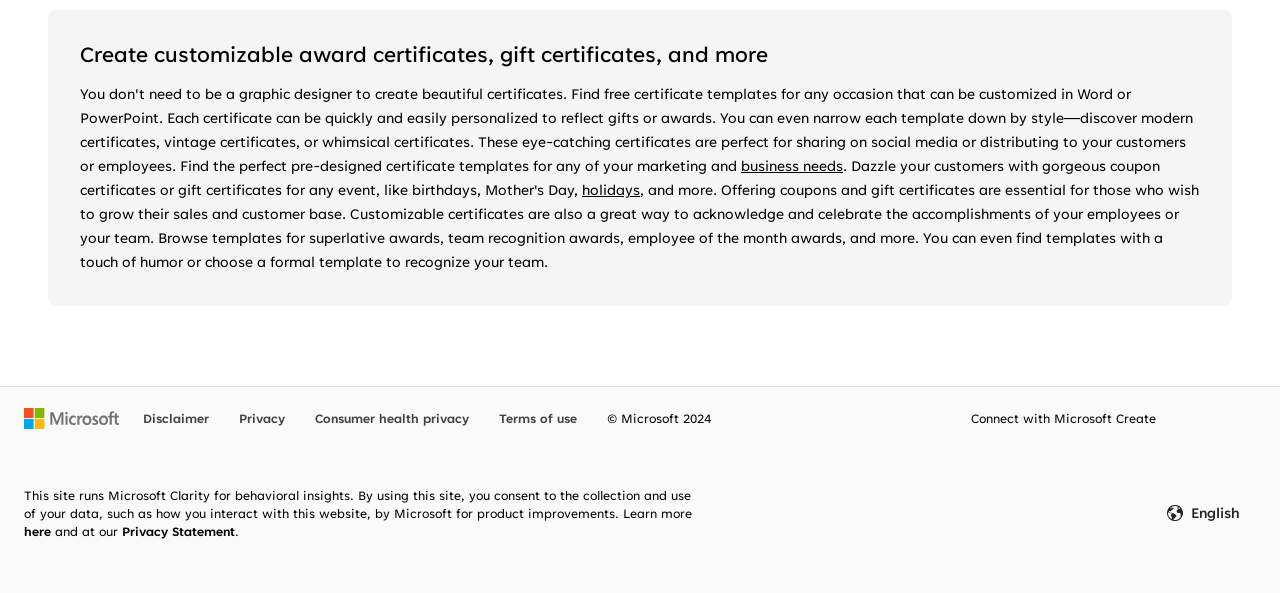Respond with a single word or short phrase to the following question: 
What is the purpose of customizable certificates?

Grow sales and customer base